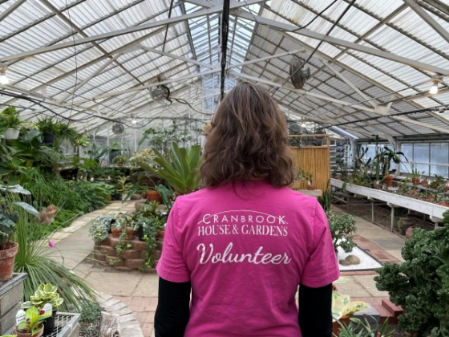Using the information shown in the image, answer the question with as much detail as possible: What is the atmosphere of the Cranbrook Greenhouse?

The caption describes the greenhouse as having a 'serene and nurturing atmosphere', which is evident from the beautifully arranged potted plants and greenery, creating a peaceful environment where plant lovers can connect and enjoy.